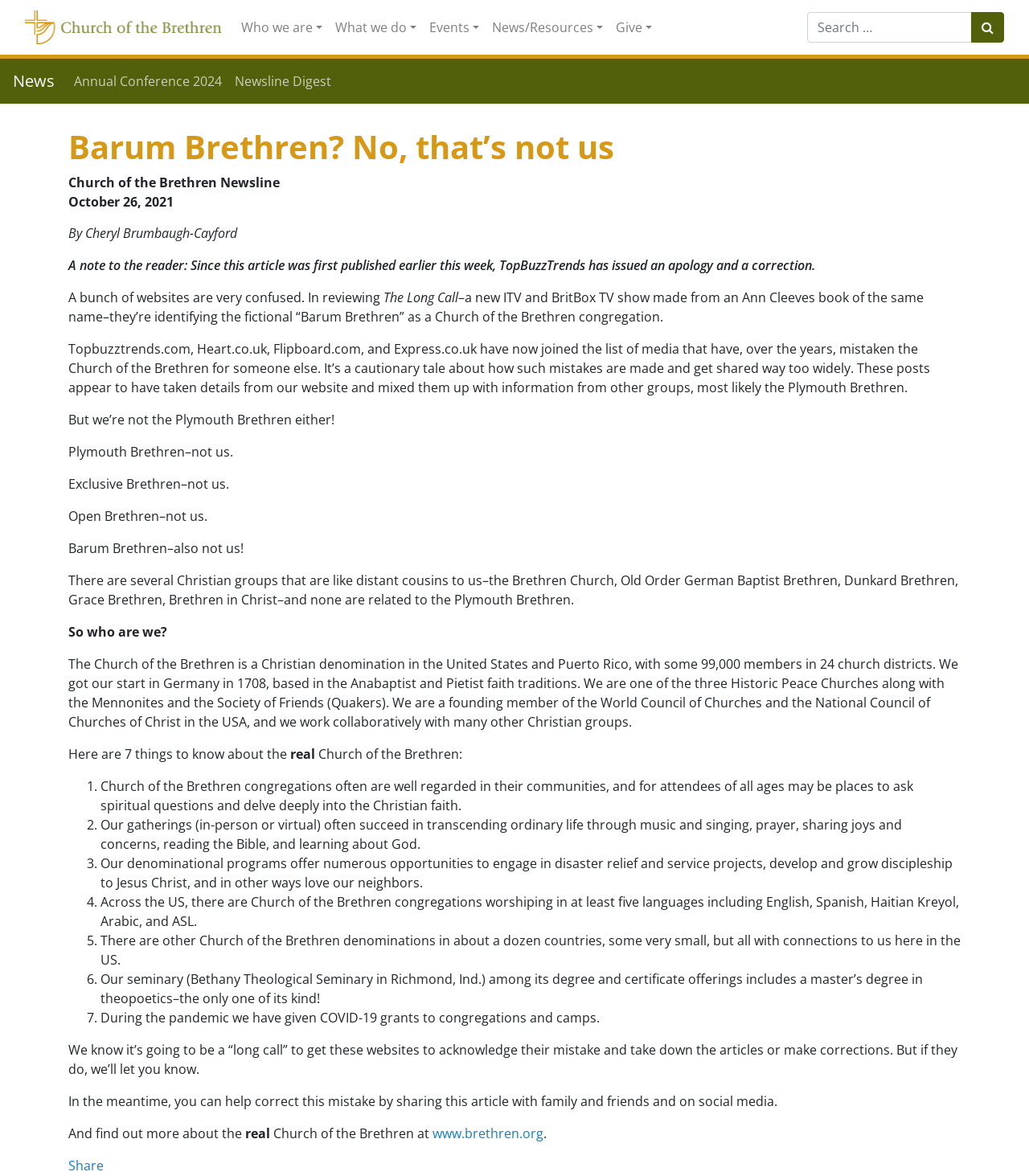Given the description of a UI element: "parent_node: Who we are", identify the bounding box coordinates of the matching element in the webpage screenshot.

[0.024, 0.005, 0.215, 0.041]